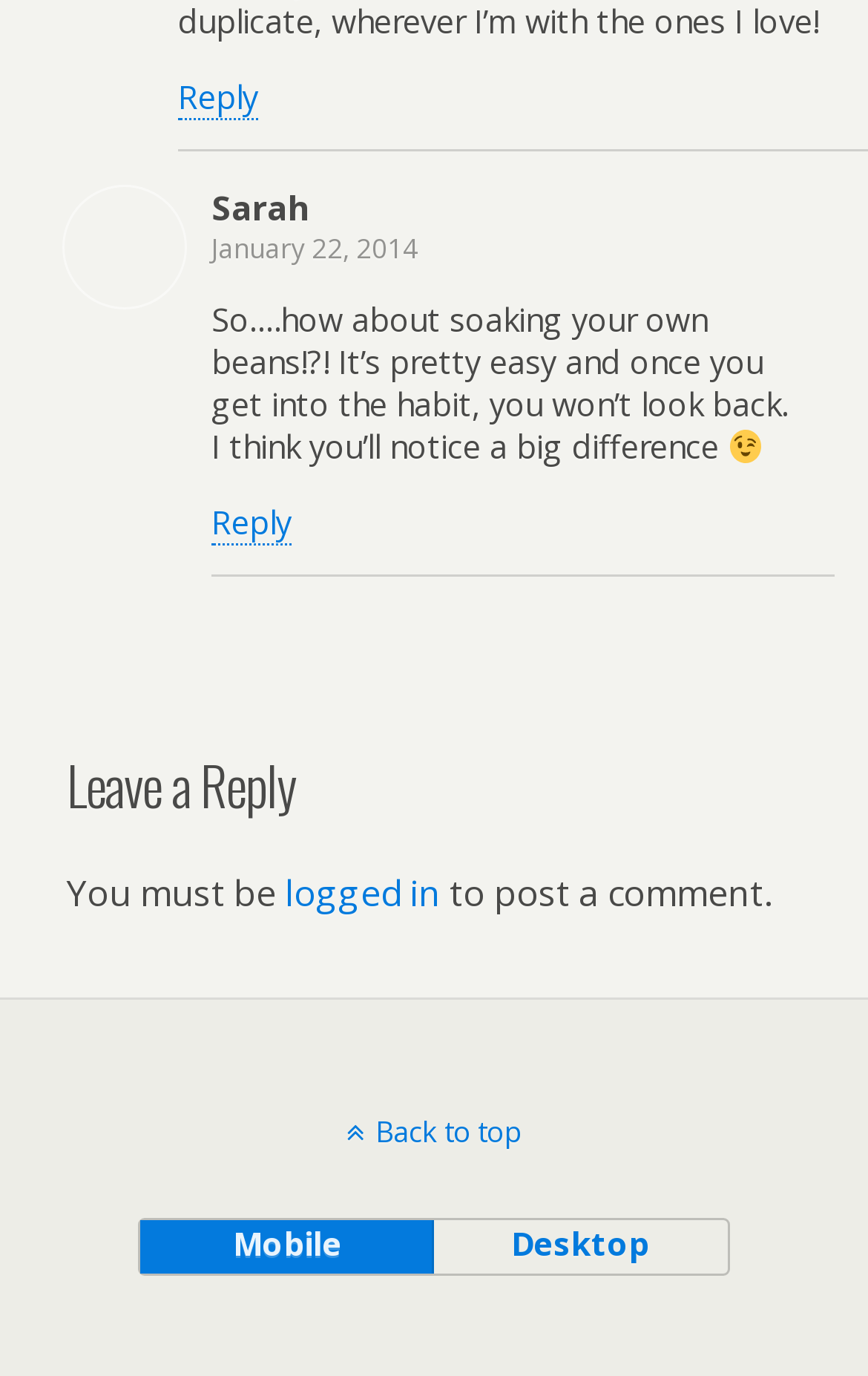Analyze the image and deliver a detailed answer to the question: What is the name of the person who posted a comment?

I found the name 'Sarah' in the StaticText element with bounding box coordinates [0.244, 0.134, 0.356, 0.167], which is likely to be the name of the person who posted a comment.